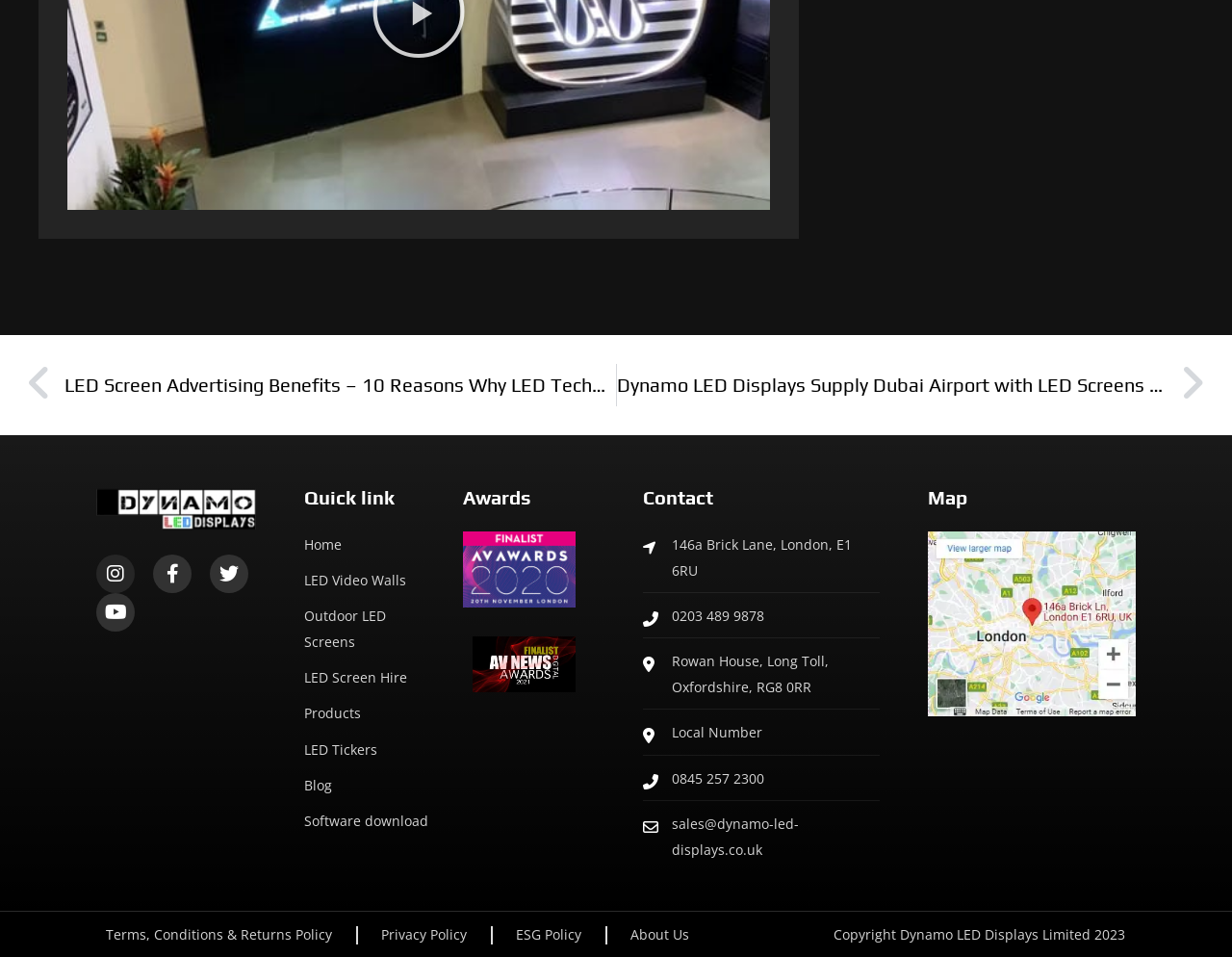Determine the bounding box coordinates of the region I should click to achieve the following instruction: "Contact via phone number 0203 489 9878". Ensure the bounding box coordinates are four float numbers between 0 and 1, i.e., [left, top, right, bottom].

[0.522, 0.63, 0.714, 0.657]